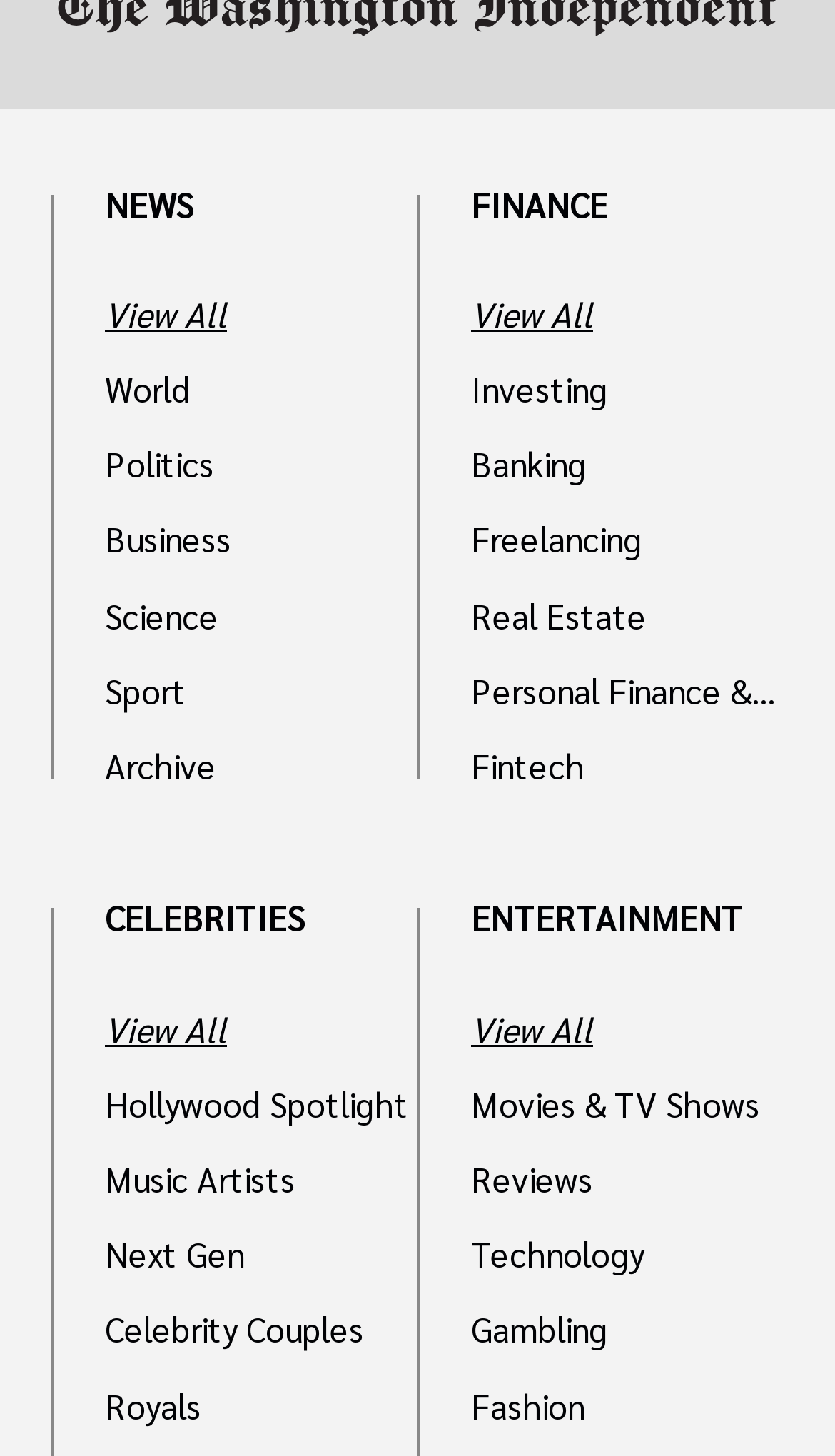What is the last finance-related category?
Please use the image to deliver a detailed and complete answer.

I looked at the links under the FINANCE section and found that the last category is Fintech, which is listed at the bottom of the section.